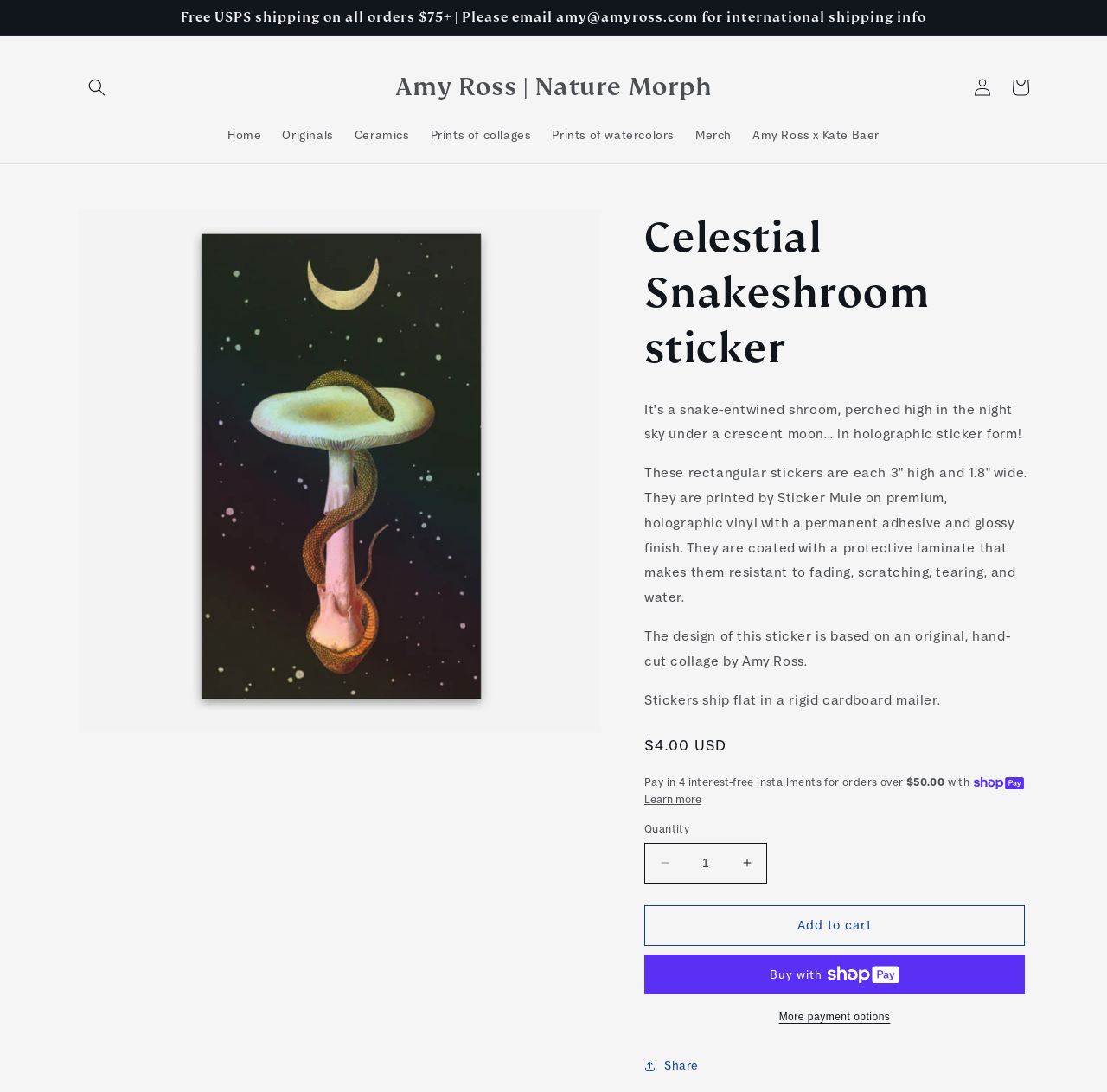Please locate the UI element described by "Skip to product information" and provide its bounding box coordinates.

[0.07, 0.191, 0.165, 0.228]